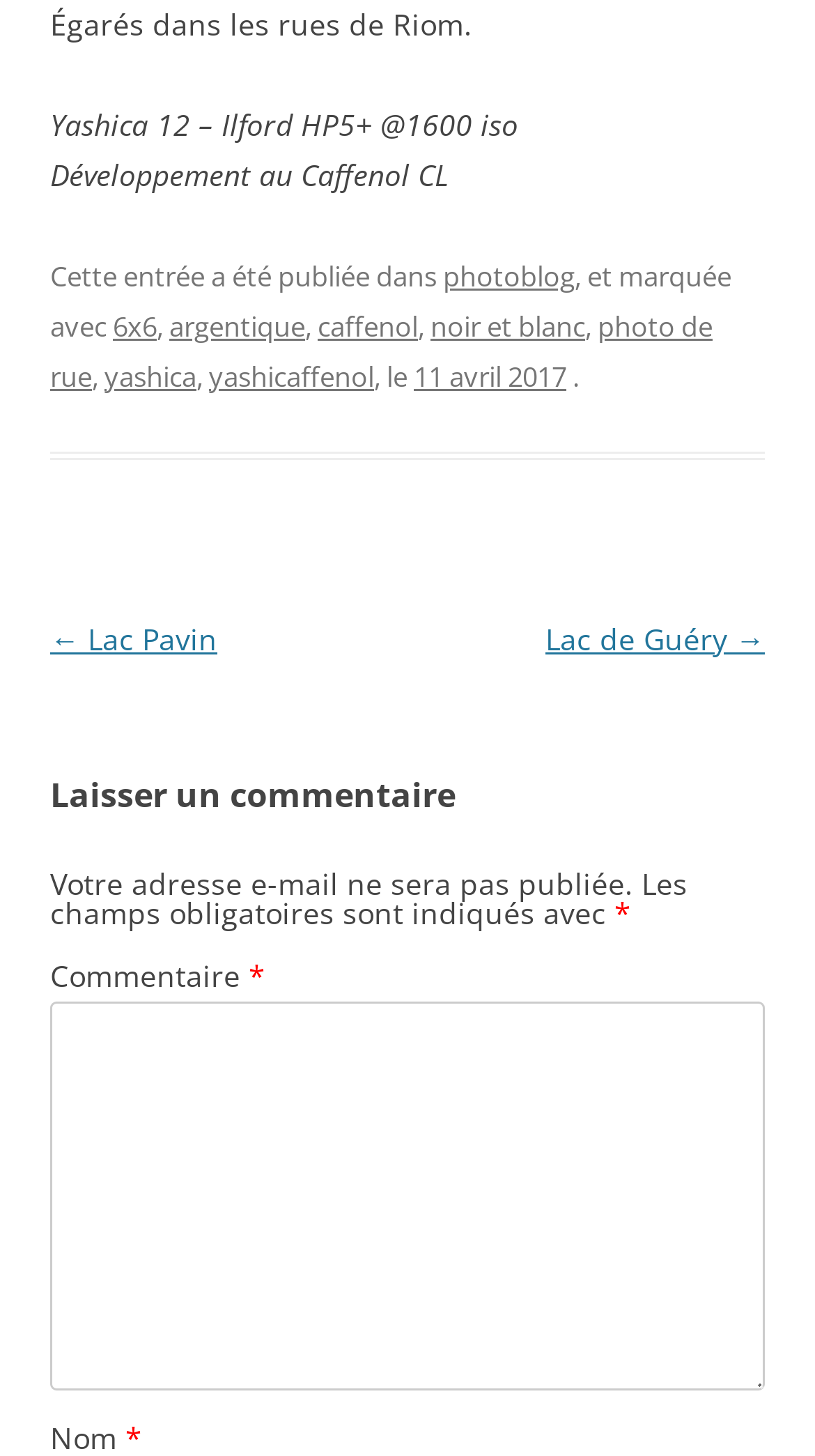Answer the following query concisely with a single word or phrase:
What is the purpose of the textbox?

Commentaire